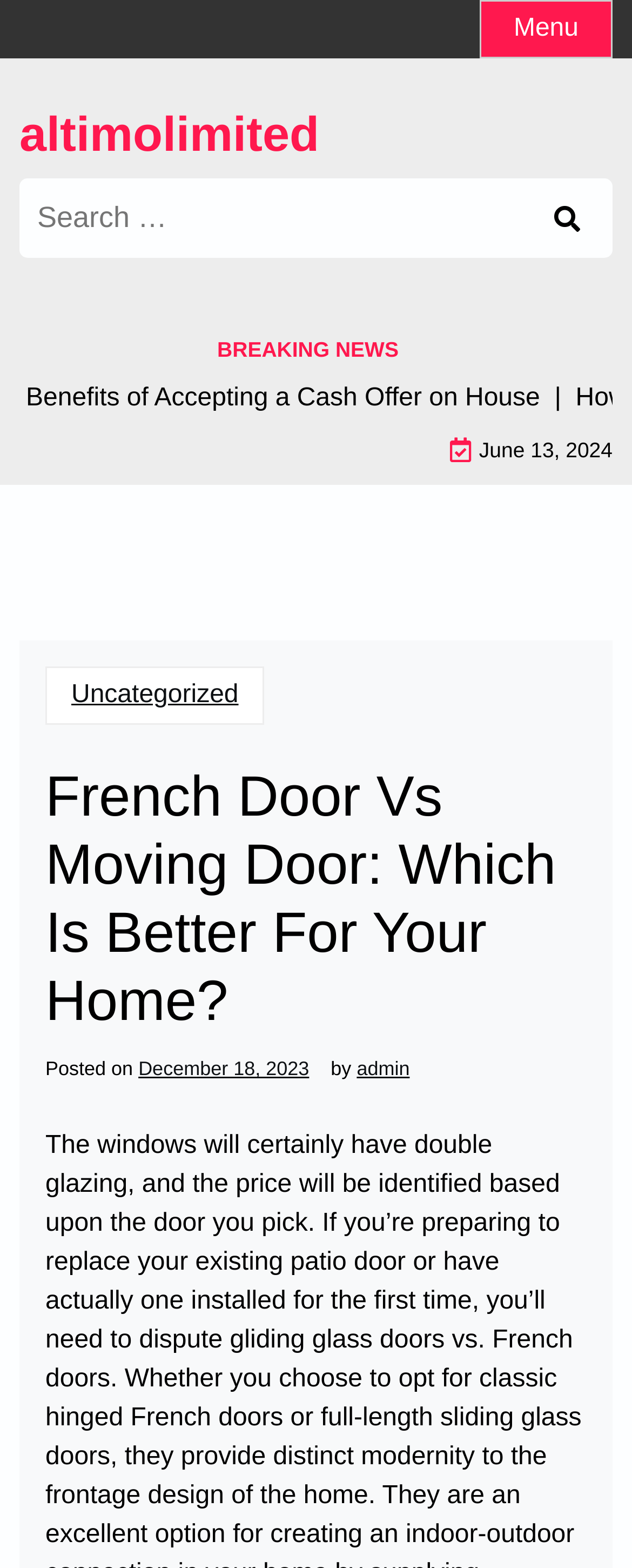Locate the bounding box coordinates of the element's region that should be clicked to carry out the following instruction: "Learn about Biometric Verification". The coordinates need to be four float numbers between 0 and 1, i.e., [left, top, right, bottom].

None